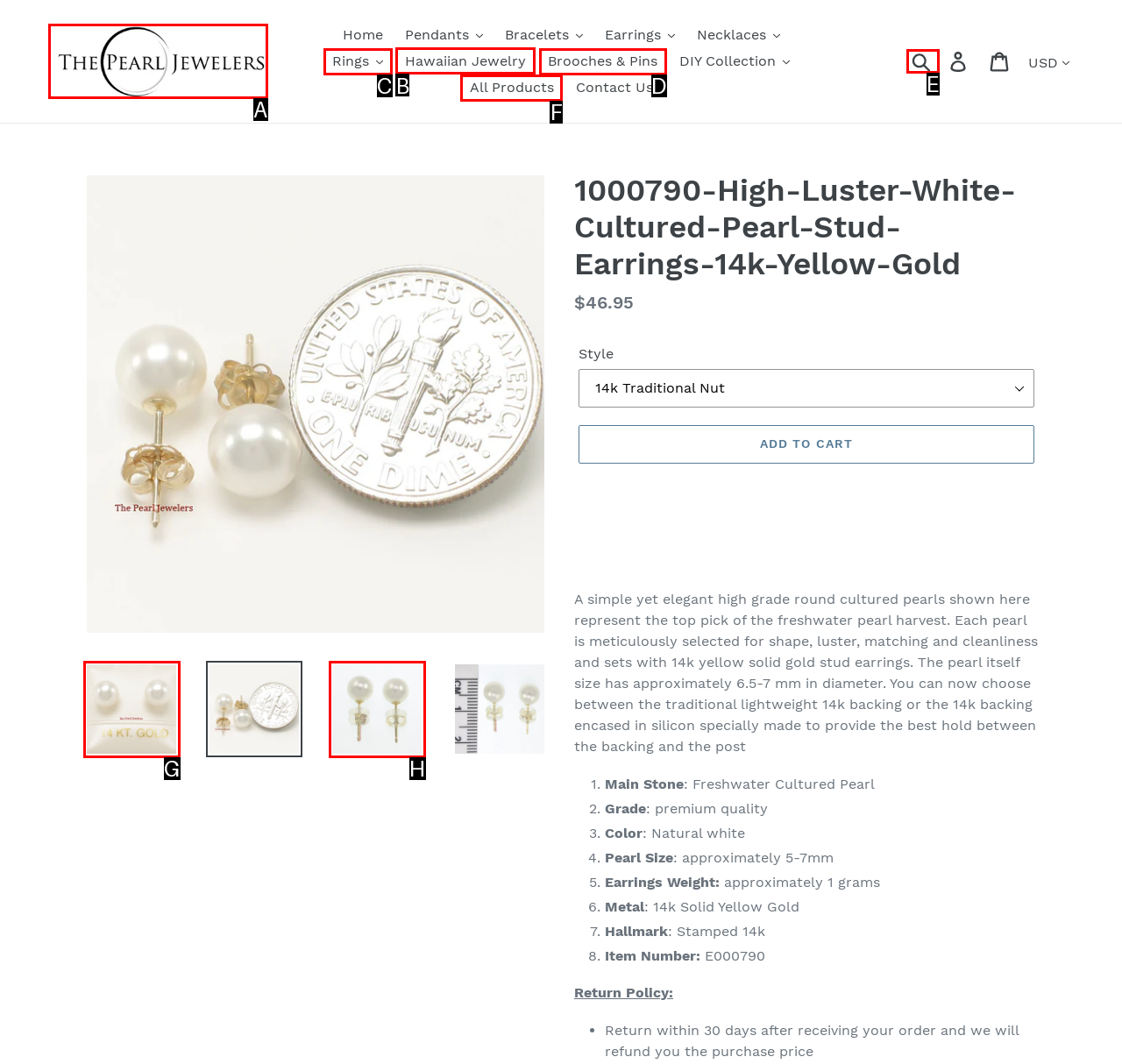Select the correct option from the given choices to perform this task: View the 'Hawaiian Jewelry' page. Provide the letter of that option.

B